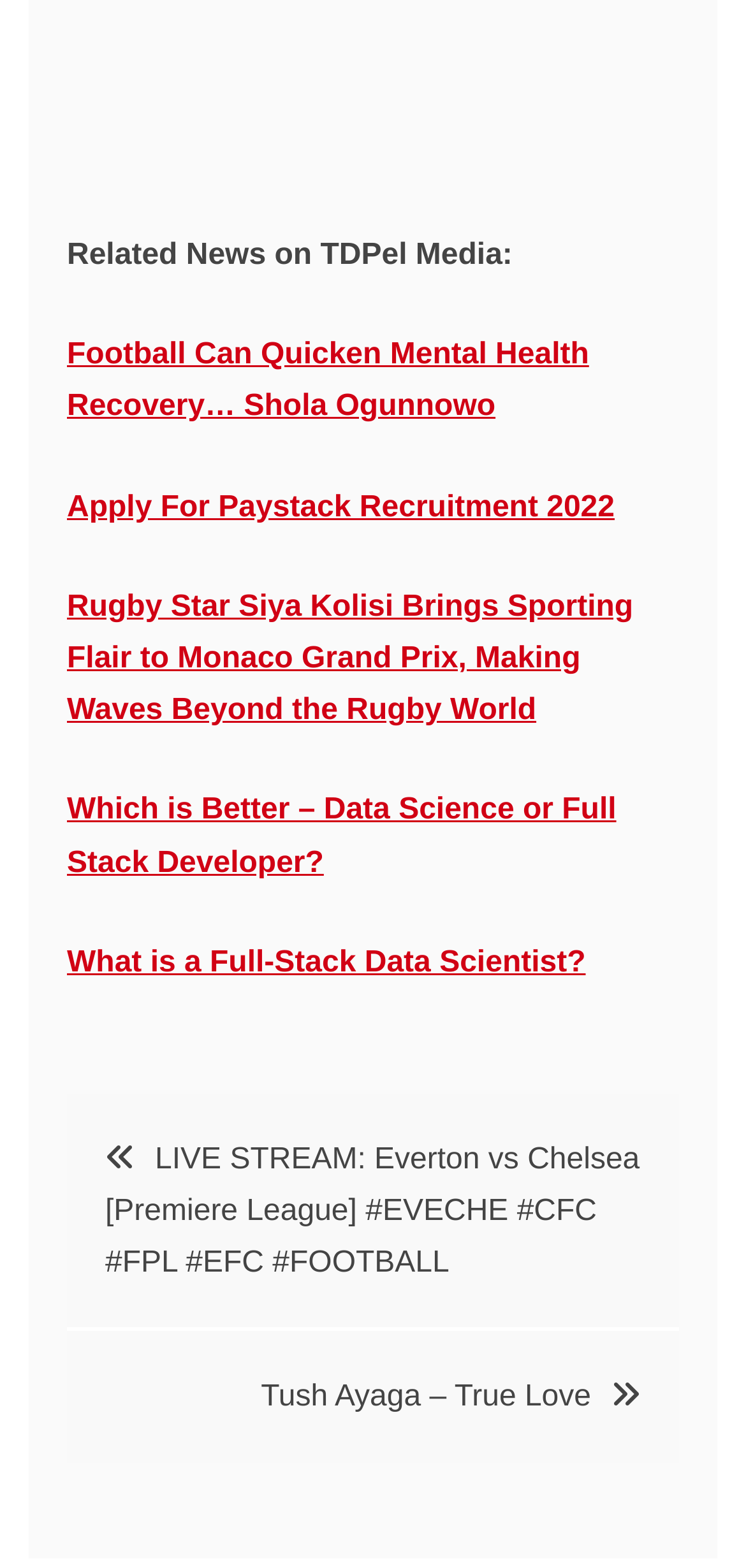Locate the bounding box coordinates for the element described below: "Apply For Paystack Recruitment 2022". The coordinates must be four float values between 0 and 1, formatted as [left, top, right, bottom].

[0.09, 0.313, 0.824, 0.334]